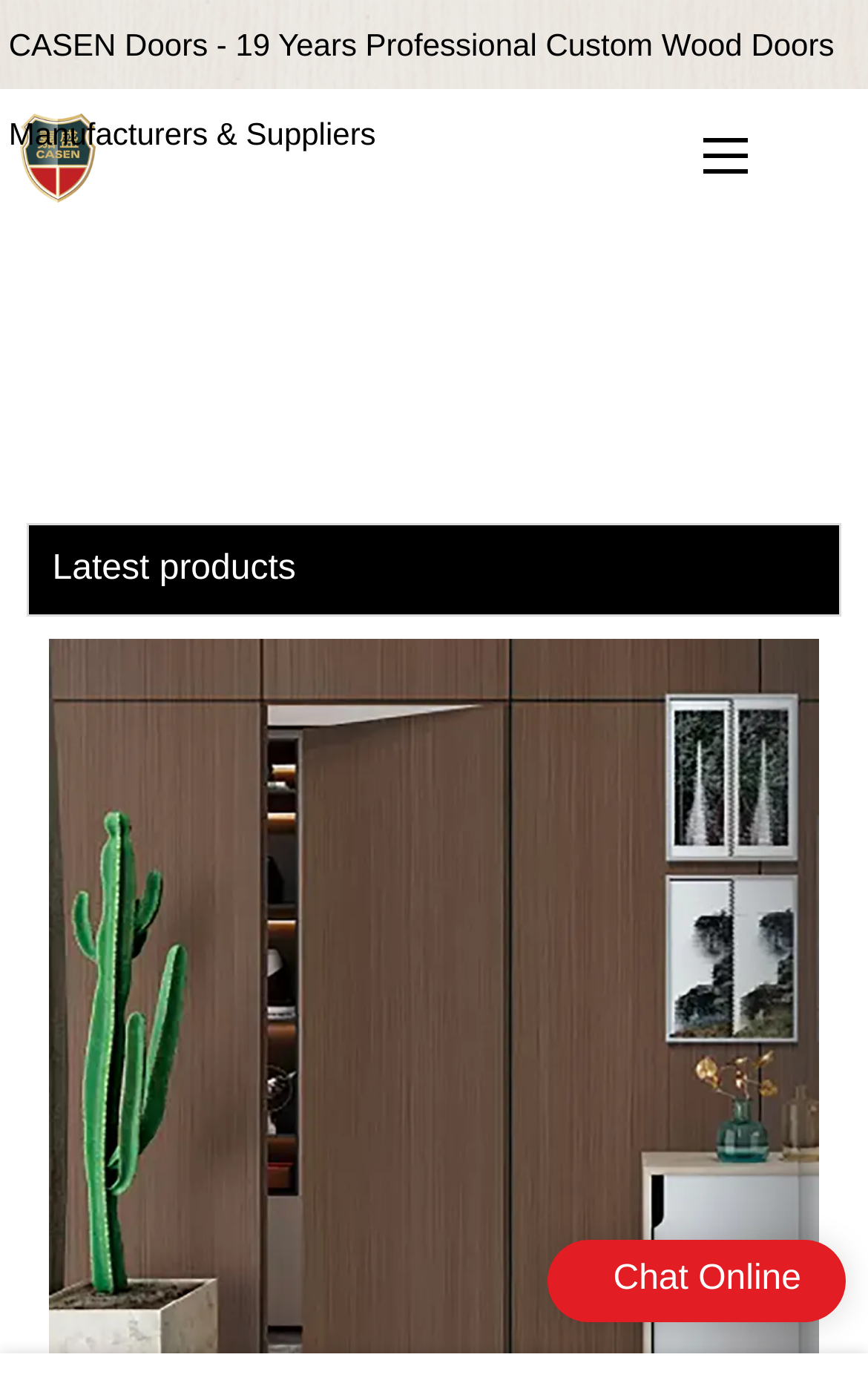Bounding box coordinates must be specified in the format (top-left x, top-left y, bottom-right x, bottom-right y). All values should be floating point numbers between 0 and 1. What are the bounding box coordinates of the UI element described as: alt="Logo丨Casen wooden door"

[0.023, 0.08, 0.111, 0.145]